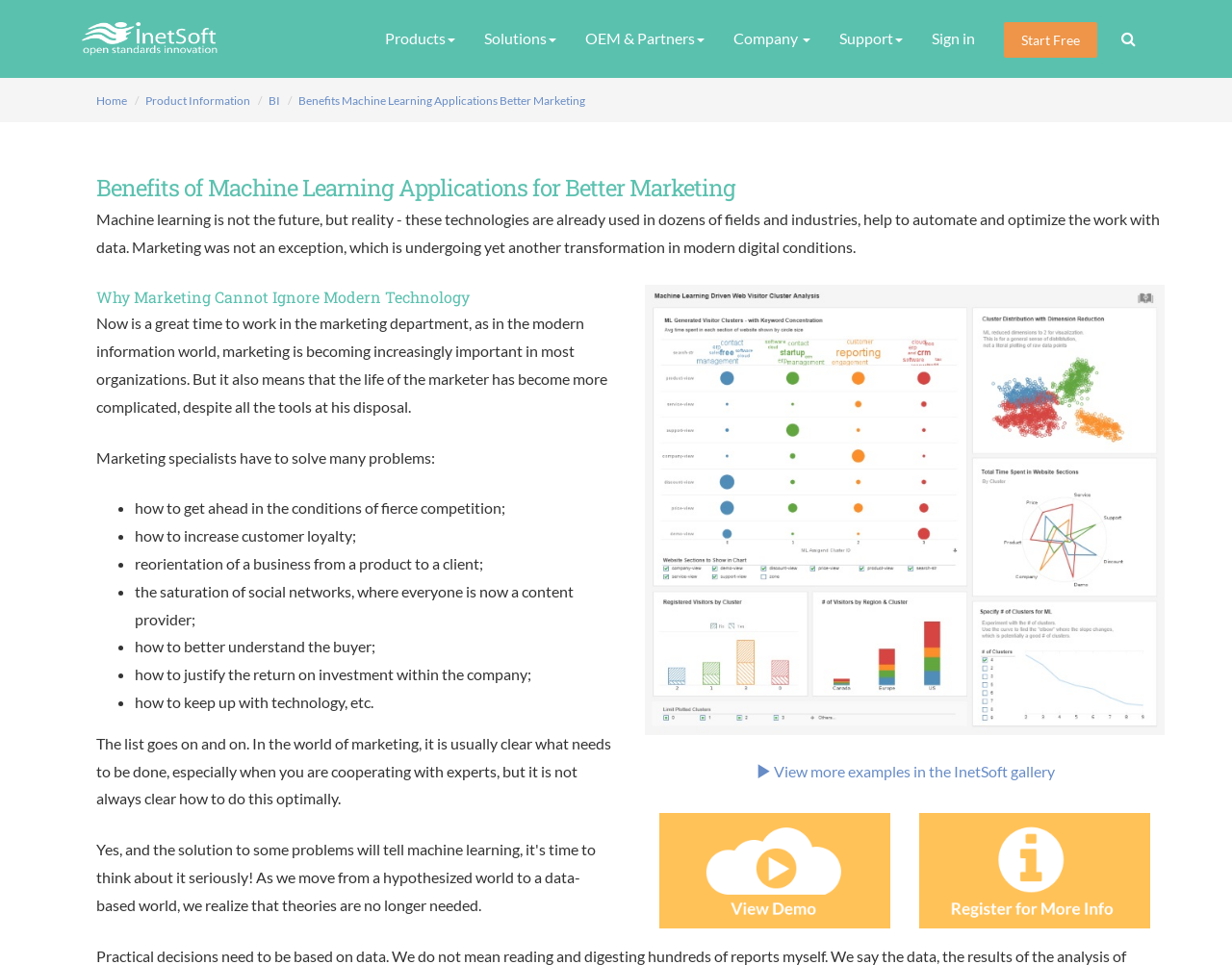Could you locate the bounding box coordinates for the section that should be clicked to accomplish this task: "Register for Pricing".

[0.746, 0.843, 0.934, 0.962]